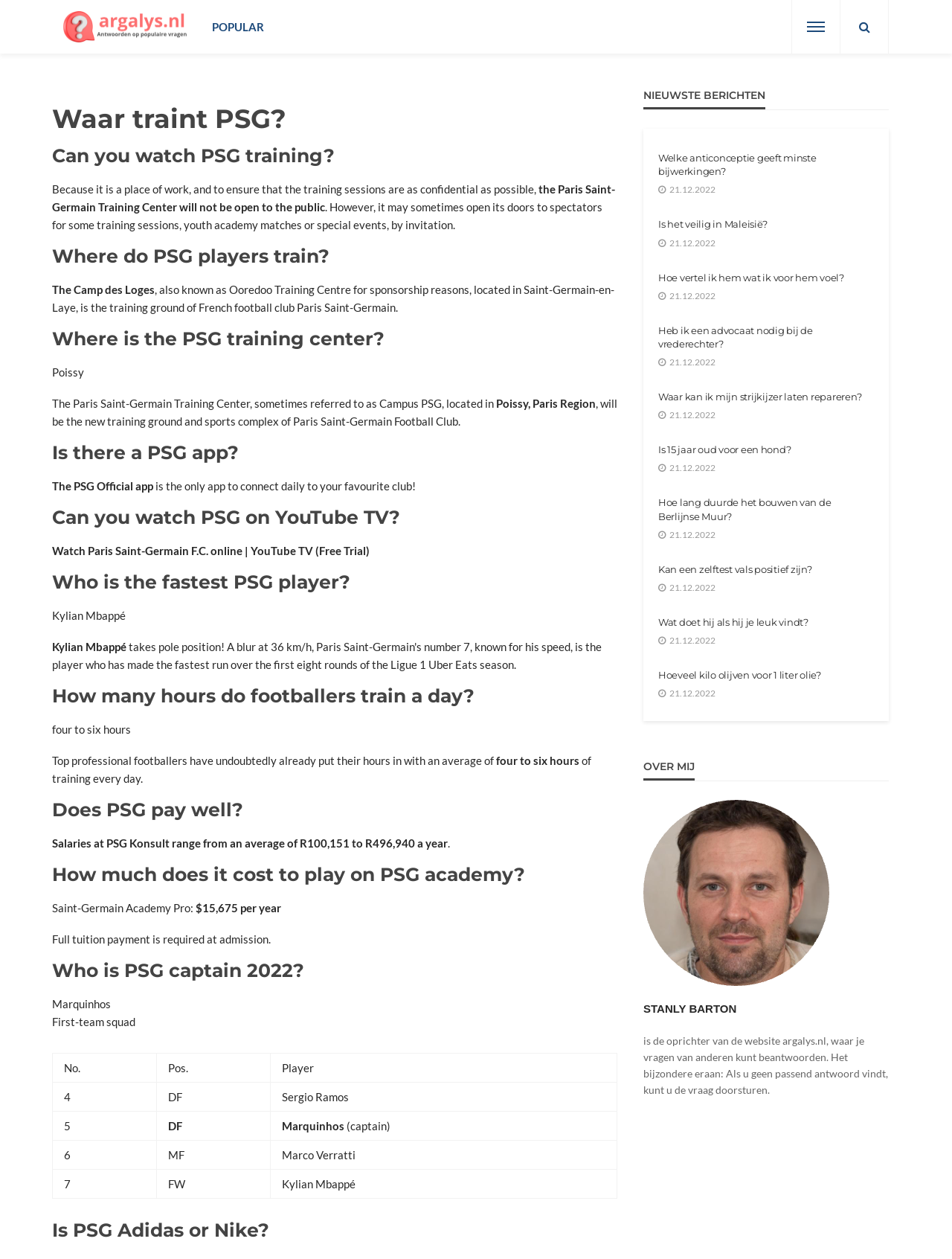Please specify the bounding box coordinates of the region to click in order to perform the following instruction: "Click on the 'Search' link".

[0.895, 0.0, 0.921, 0.043]